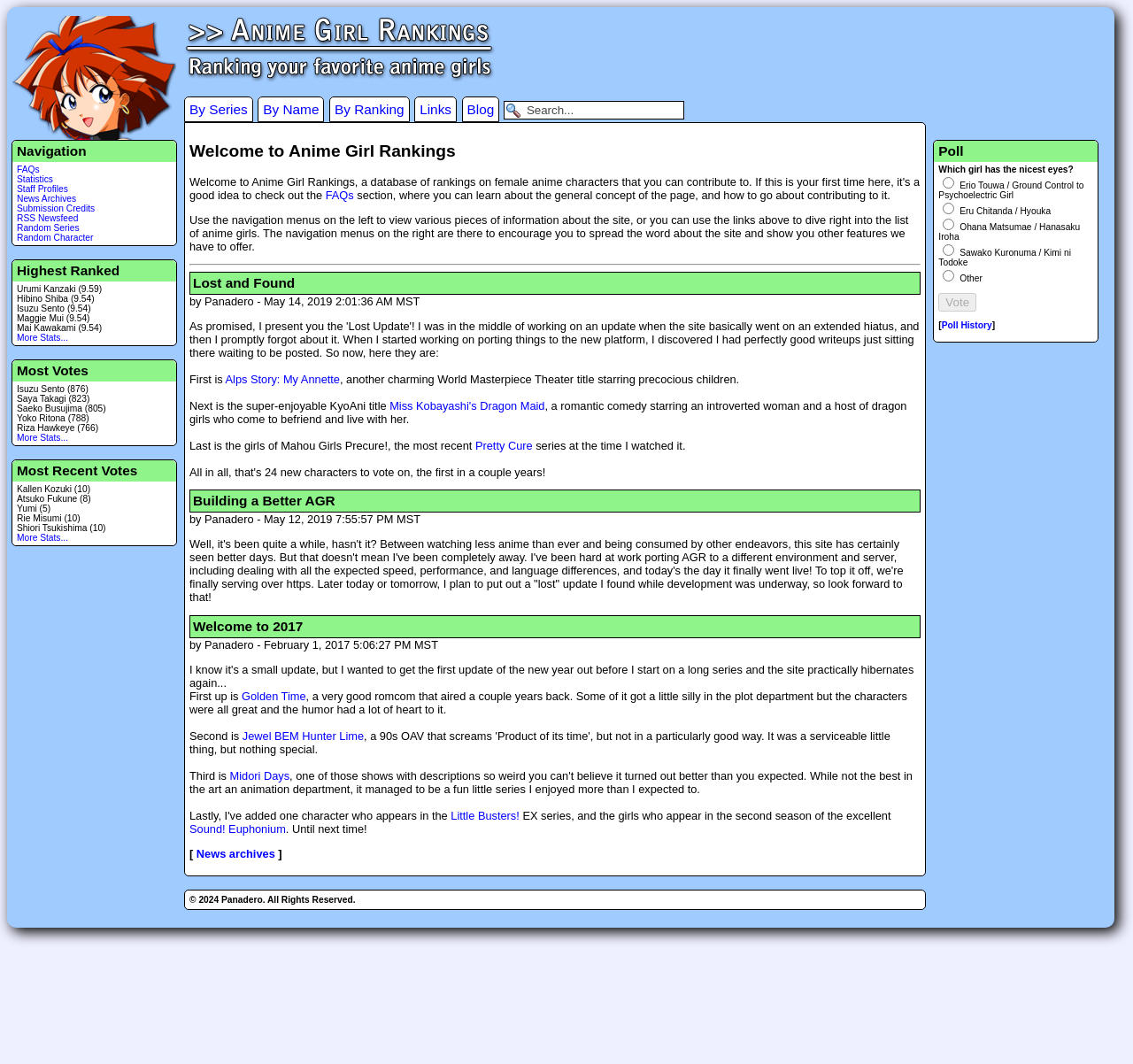What is the latest update about the site?
Refer to the image and give a detailed answer to the query.

The webpage displays a section titled 'Building a Better AGR' with an update from the site administrator, Panadero, dated May 12, 2019. The update mentions that the site has been ported to a new environment and server, and that it is now serving over HTTPS.